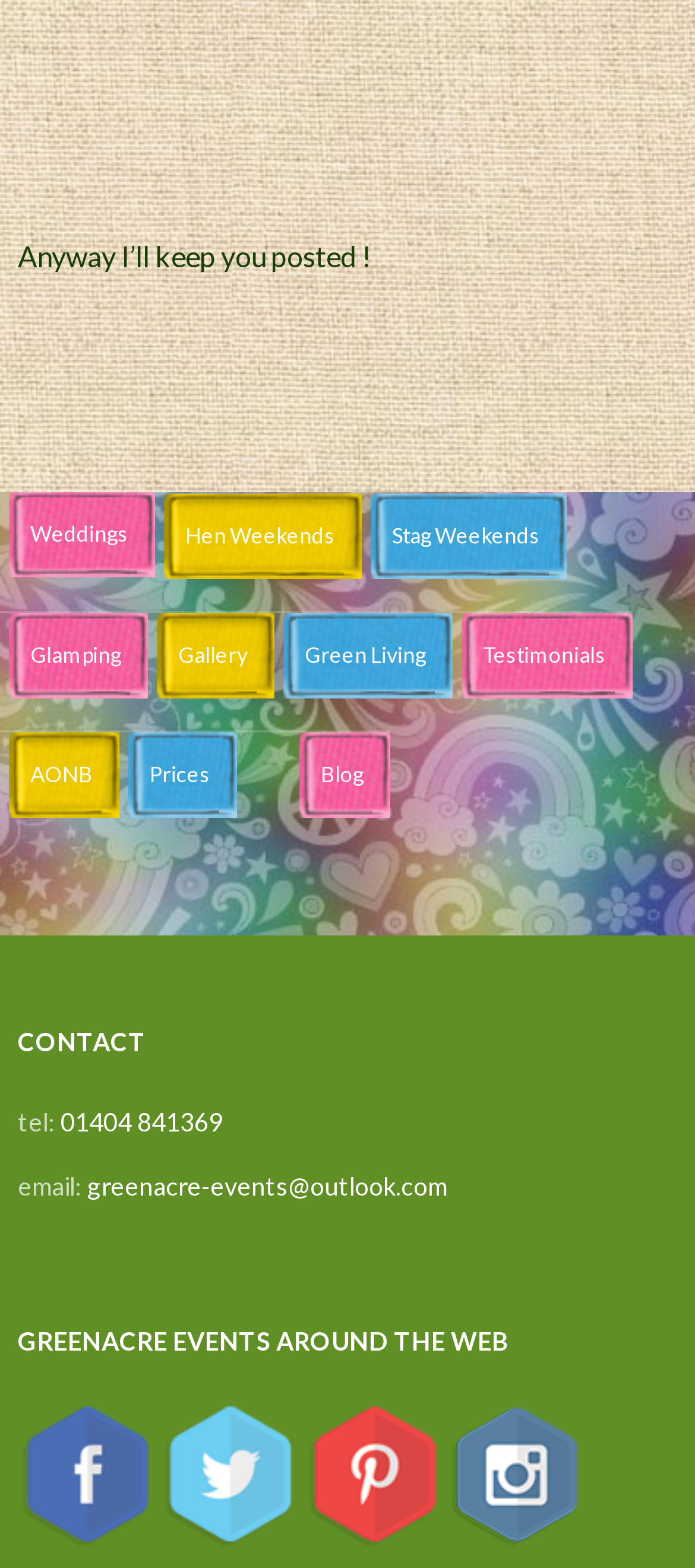How many links are there in the complementary section?
Examine the image closely and answer the question with as much detail as possible.

I counted the number of link elements within the complementary section, which are 'Weddings', 'Hen Weekends', 'Stag Weekends', 'Glamping', 'Gallery', 'Green Living', 'Testimonials', 'AONB', and 'Prices'.